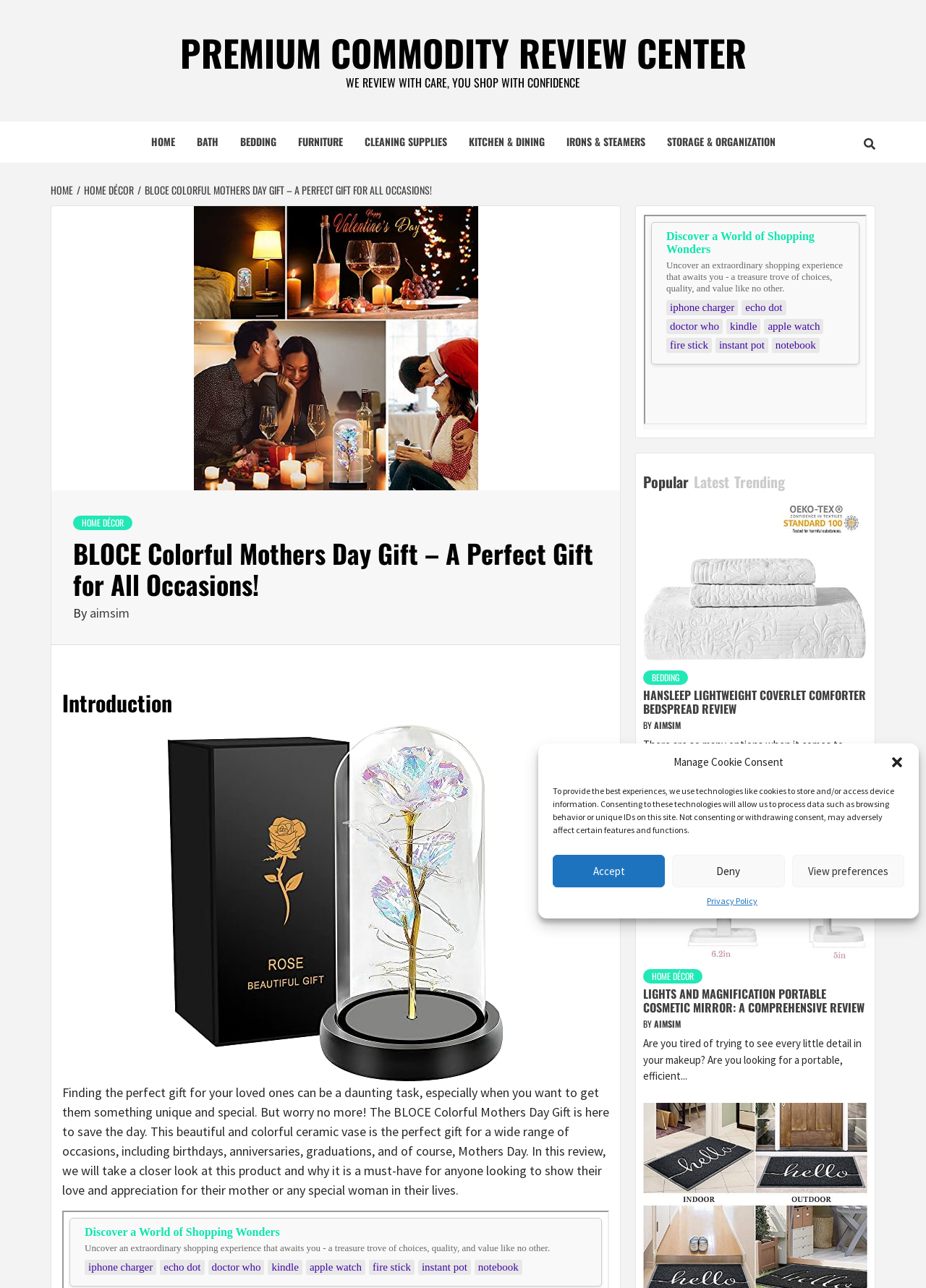Please find the bounding box for the UI element described by: "Premium Commodity Review Center".

[0.19, 0.02, 0.81, 0.061]